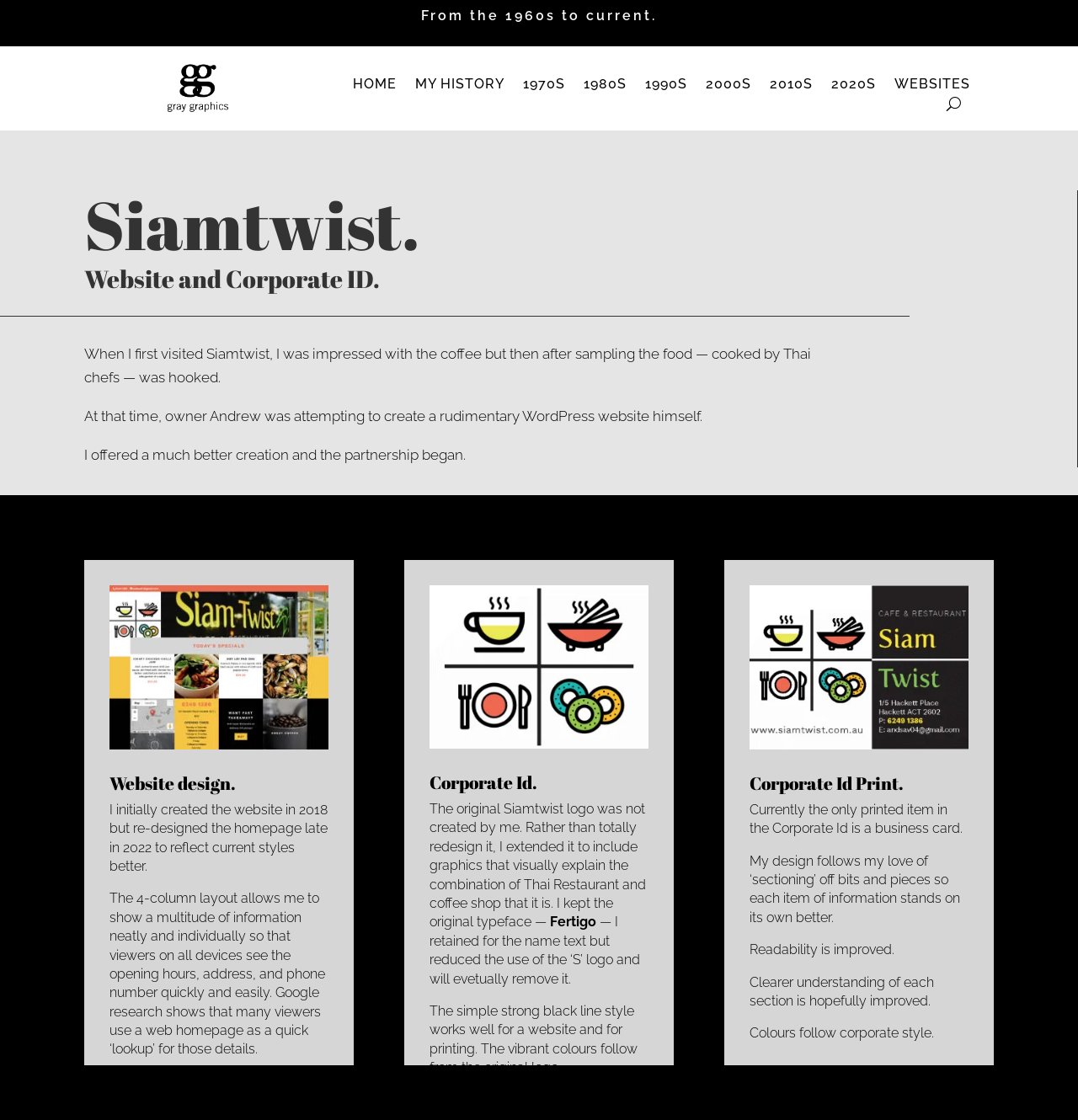Please identify the bounding box coordinates of the region to click in order to complete the given instruction: "Click HOME". The coordinates should be four float numbers between 0 and 1, i.e., [left, top, right, bottom].

[0.327, 0.07, 0.368, 0.086]